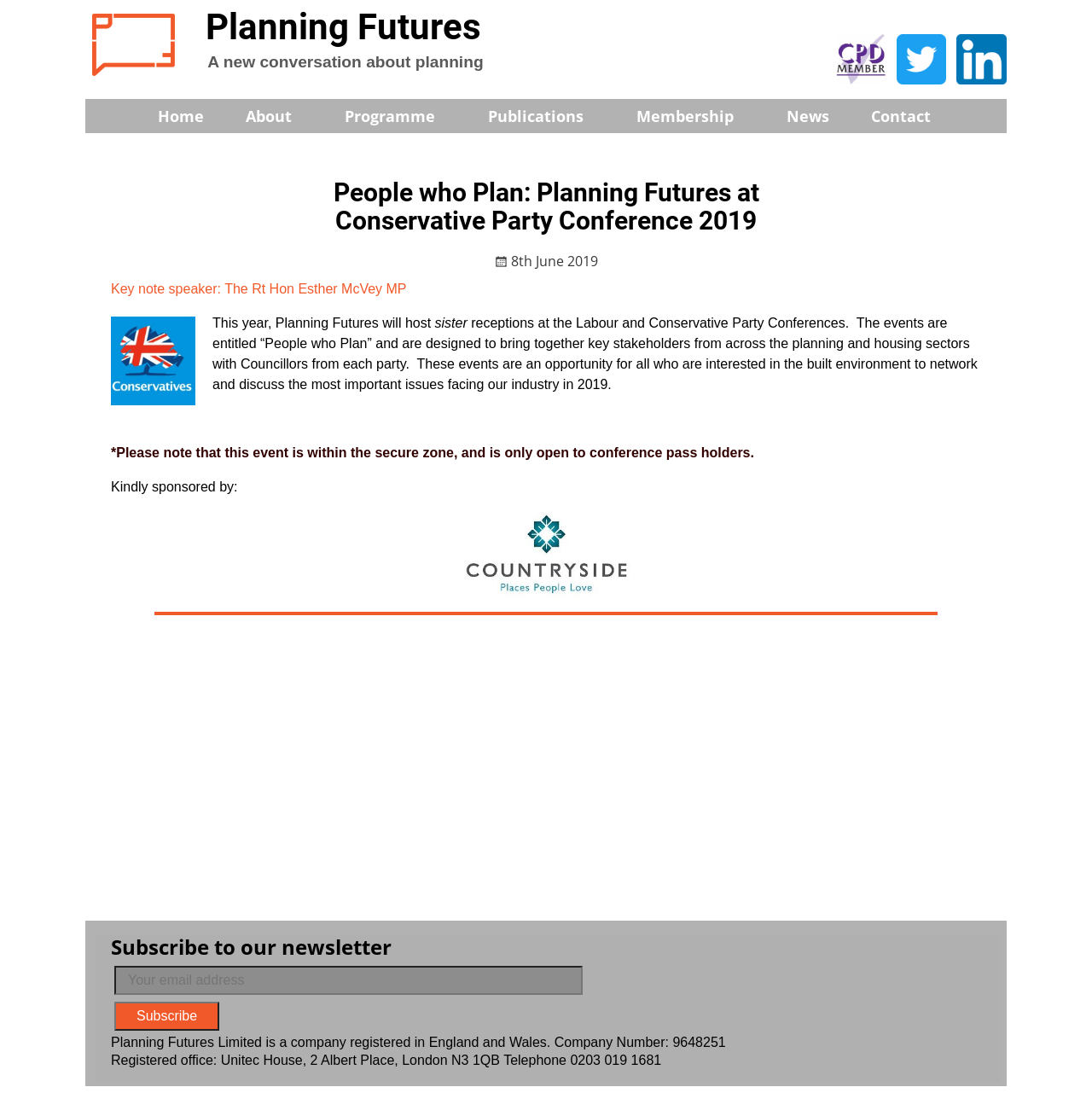Identify the bounding box coordinates necessary to click and complete the given instruction: "Subscribe to the newsletter".

[0.105, 0.917, 0.201, 0.943]